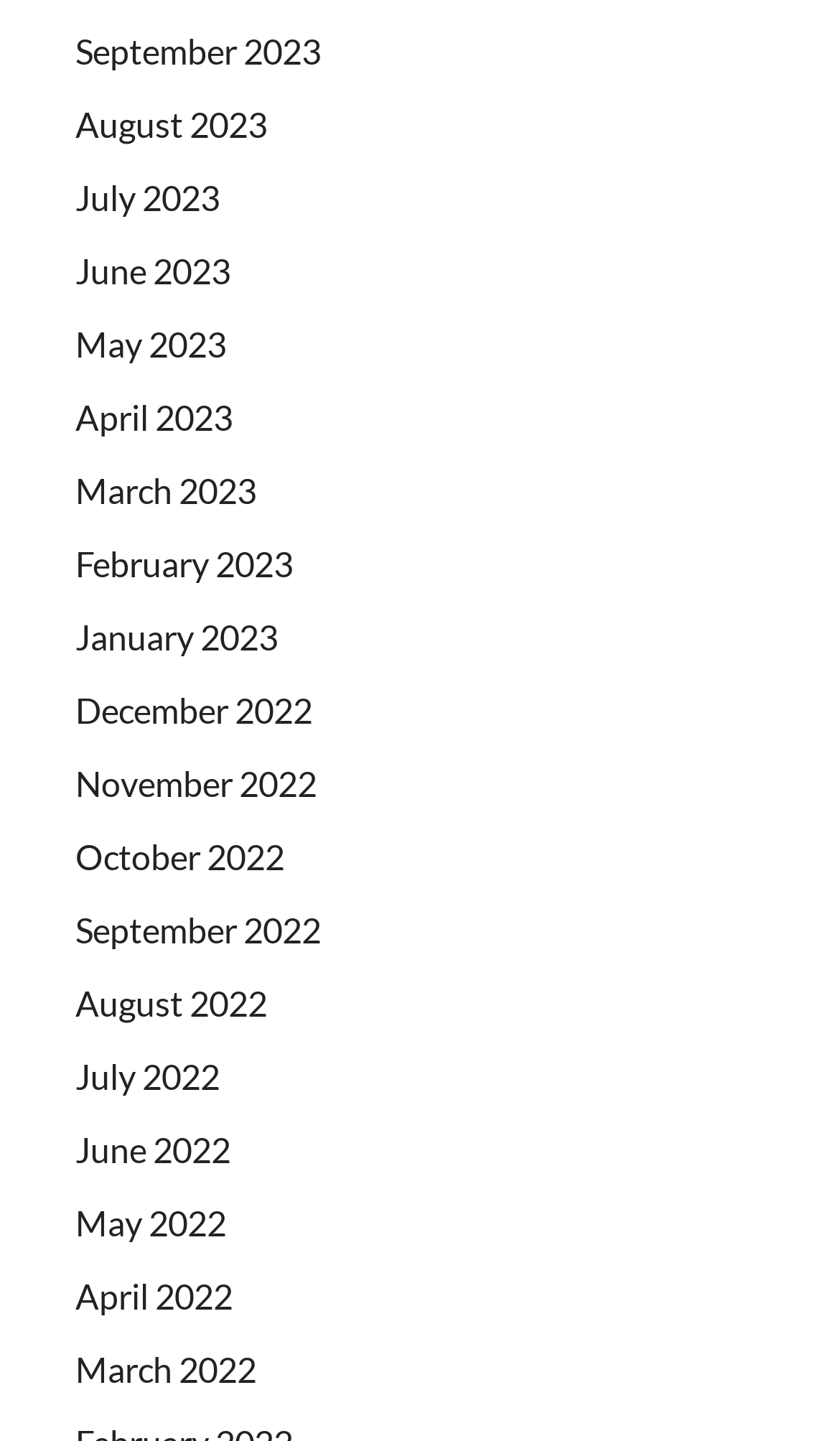Please specify the bounding box coordinates of the clickable region to carry out the following instruction: "skip to main content". The coordinates should be four float numbers between 0 and 1, in the format [left, top, right, bottom].

None